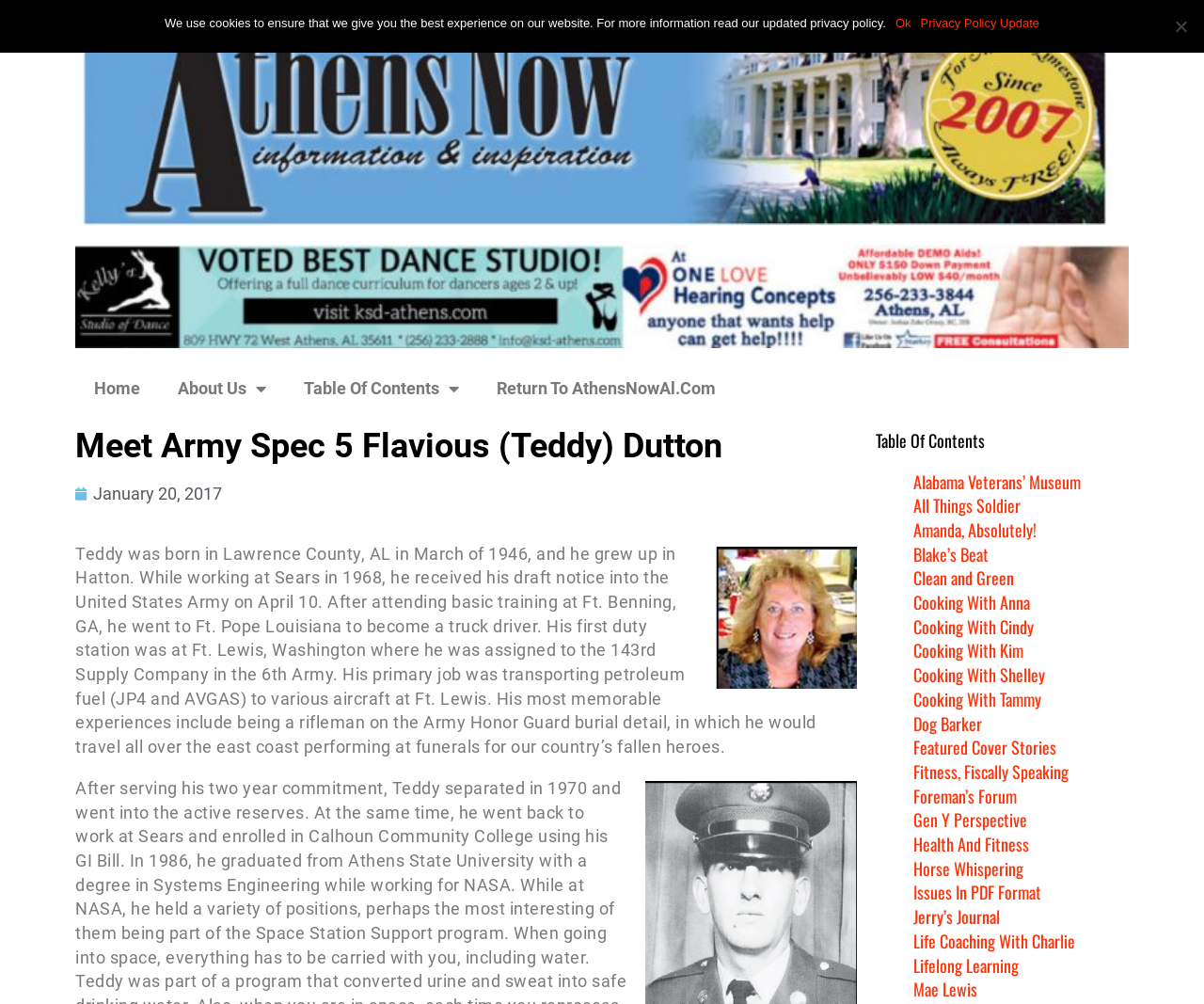Provide a comprehensive caption for the webpage.

The webpage is about Army Spec 5 Flavious (Teddy) Dutton, with a heading that matches the meta description. At the top, there are four links: "Home", "About Us", "Table Of Contents", and "Return To AthensNowAl.Com". Below these links, there is a heading "Meet Army Spec 5 Flavious (Teddy) Dutton" followed by a link to the date "January 20, 2017". 

A block of text describes Teddy's life, including his birthplace, his experience in the United States Army, and his job as a truck driver. This text is positioned below the heading and the date link. 

To the right of the text block, there is a "Table Of Contents" label, and below it, there are multiple links to various articles or sections, including "Alabama Veterans’ Museum", "All Things Soldier", and many others. These links are arranged in a vertical list.

At the very top of the page, there is a cookie notice dialog with a message about using cookies to ensure the best experience on the website. The dialog has an "Ok" button and a link to the "Privacy Policy Update". There is also a "No" button at the top right corner of the page.